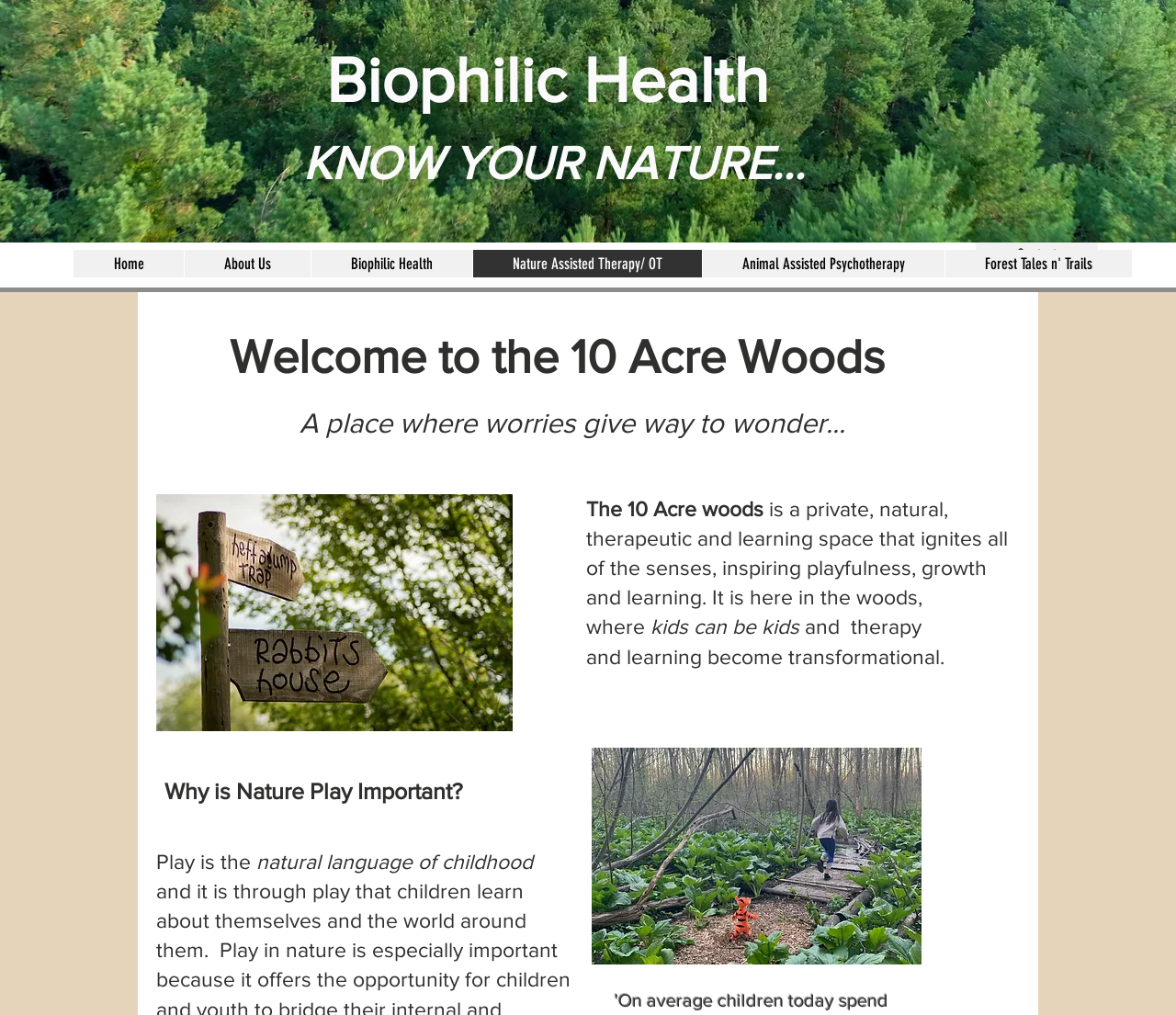What is the tone of the webpage?
Using the details from the image, give an elaborate explanation to answer the question.

The webpage uses phrases such as 'A place where worries give way to wonder...' and 'inspiring playfulness, growth and learning' which creates an inspirational and uplifting tone.